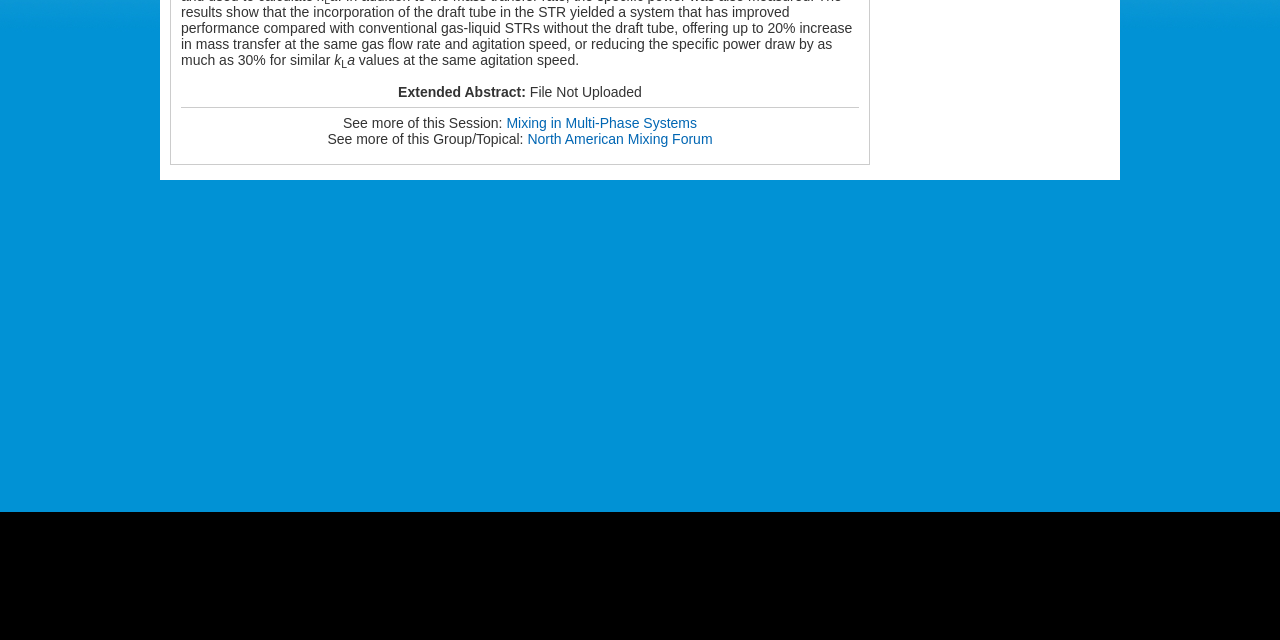Given the element description "North American Mixing Forum" in the screenshot, predict the bounding box coordinates of that UI element.

[0.412, 0.205, 0.557, 0.23]